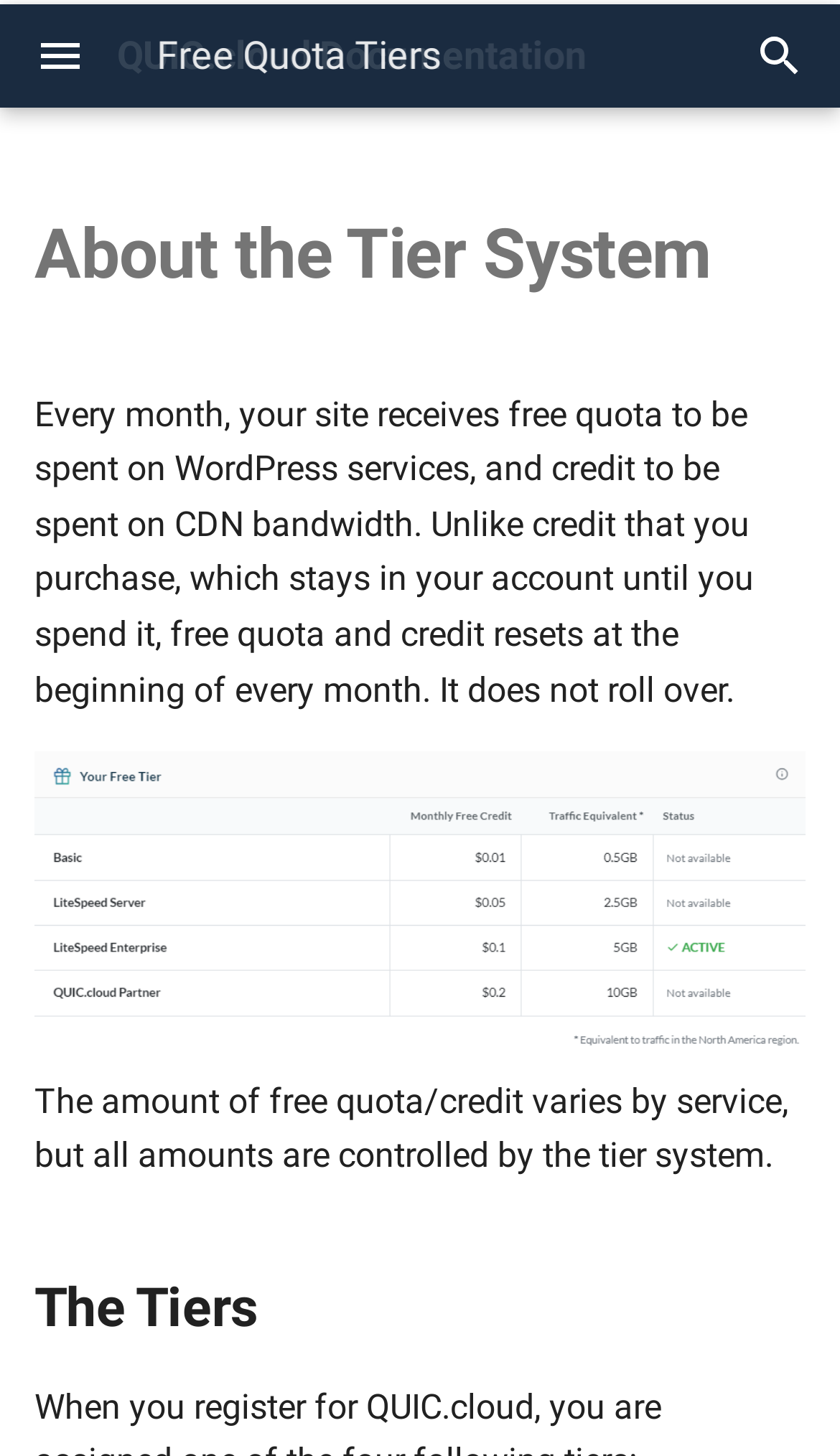Consider the image and give a detailed and elaborate answer to the question: 
What is the function of the 'Search' textbox?

I found the 'Search' textbox under the root element, which suggests that it is used to search the documentation on the webpage.